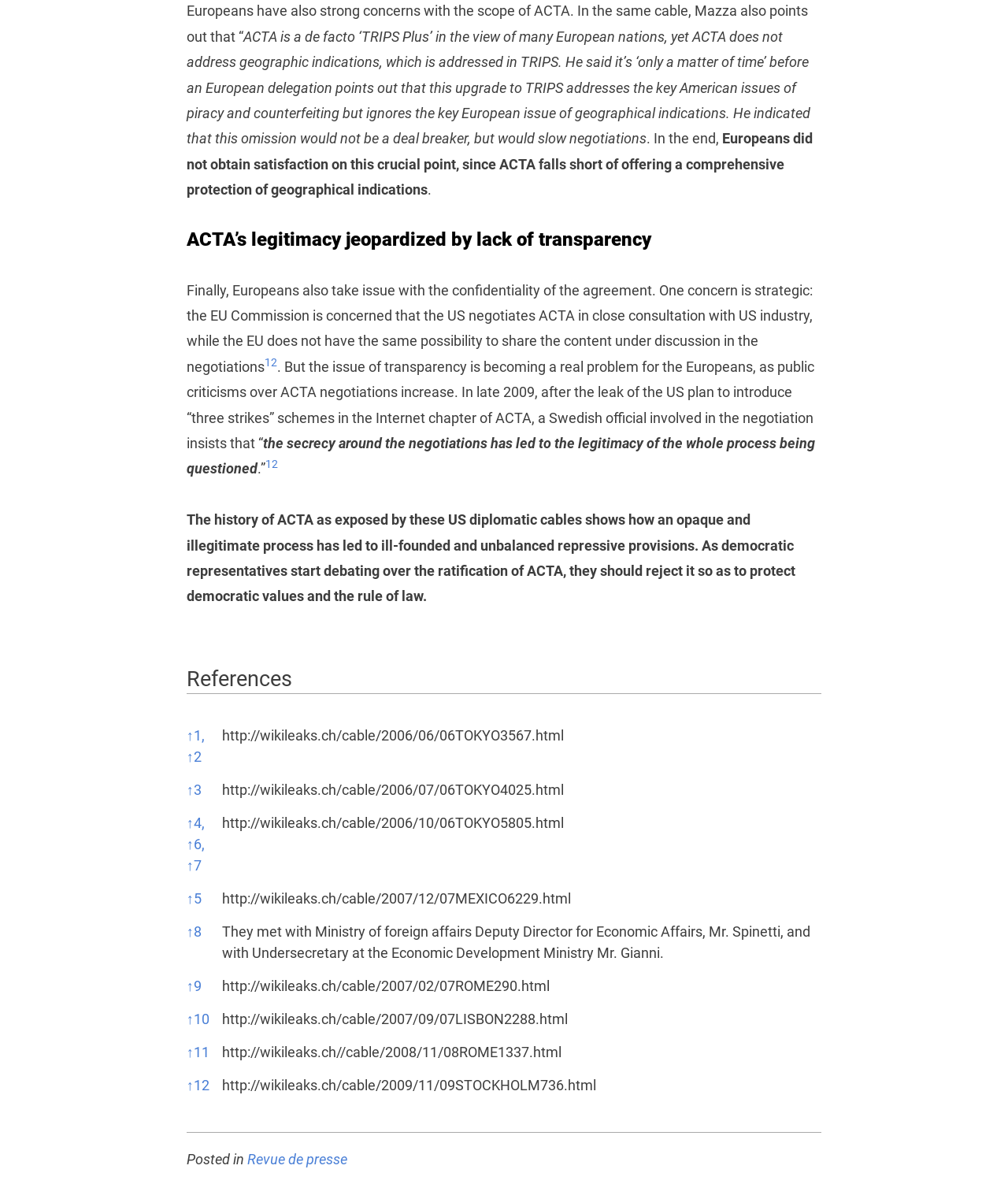Based on the image, provide a detailed response to the question:
What is the issue with geographical indications in ACTA?

The webpage states that Europeans did not obtain satisfaction on the crucial point of geographical indications, since ACTA falls short of offering a comprehensive protection of geographical indications.